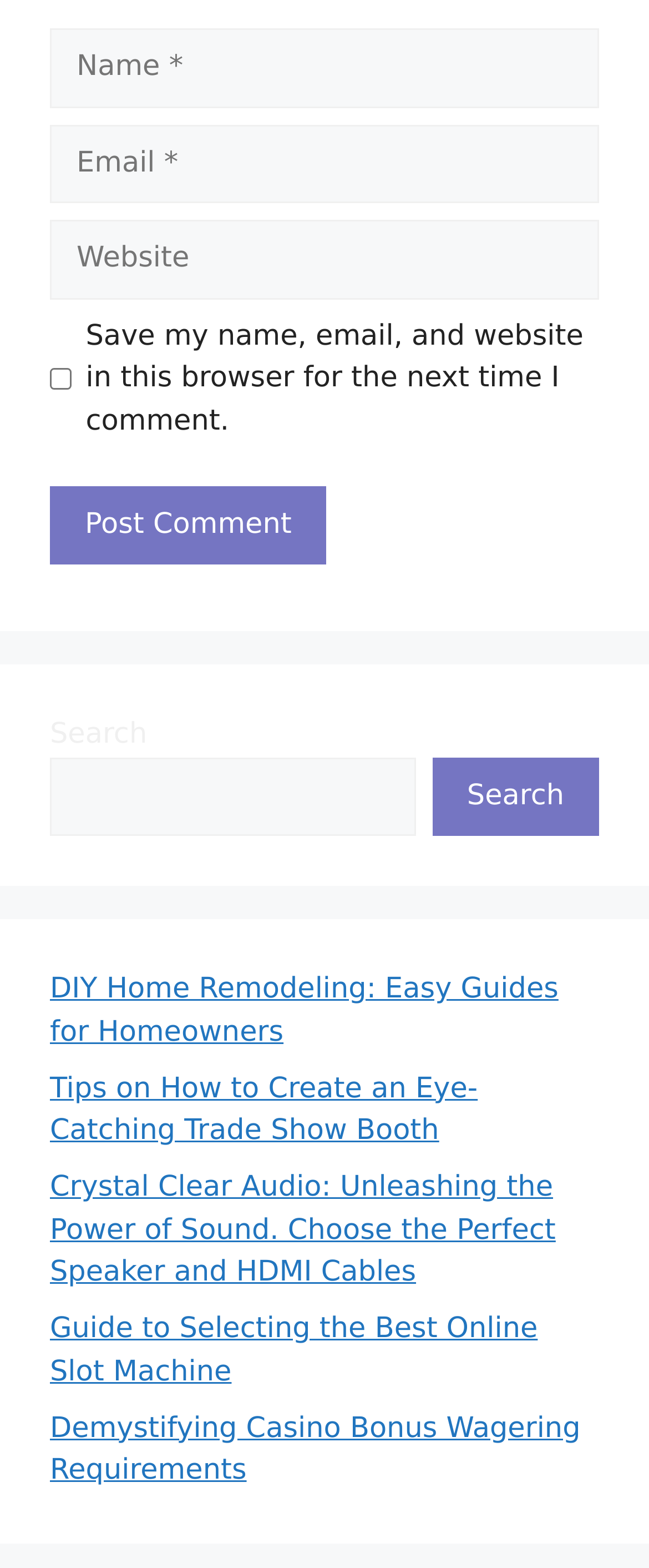Find the coordinates for the bounding box of the element with this description: "Search".

[0.666, 0.488, 0.923, 0.539]